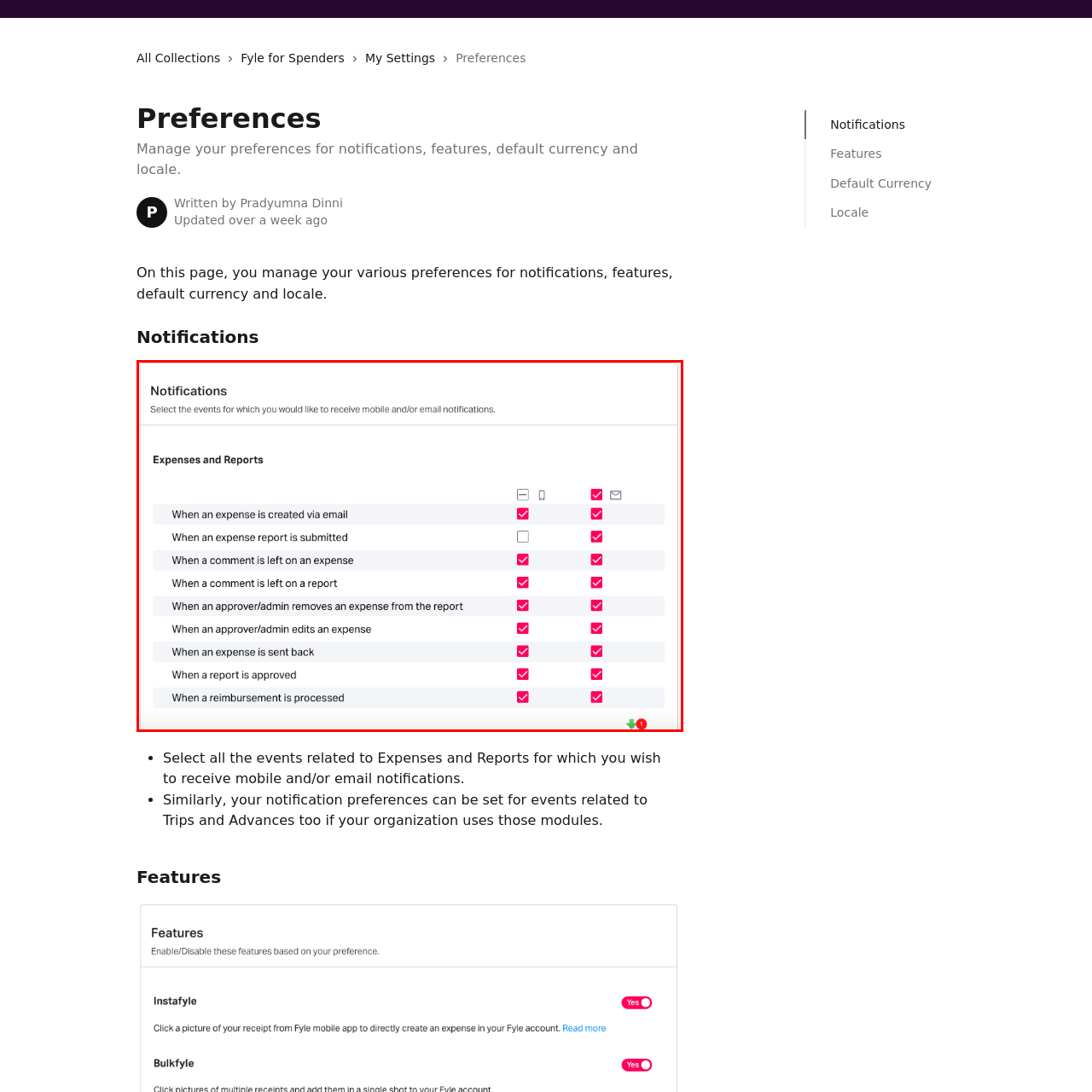Articulate a detailed narrative of what is visible inside the red-delineated region of the image.

The image depicts a user interface for managing notification preferences related to expenses and reports. At the top, the title reads "Notifications," indicating that users can select specific events for which they would like to receive mobile and/or email notifications. Below this title, there is a section labeled "Expenses and Reports," featuring a checklist of various notification options.

Each item corresponds to significant actions related to expense management, such as "When an expense is created via email," "When an expense report is submitted," and "When a report is approved." Next to each action, there are checkboxes that the user can select to enable notifications for those specific events. The presence of checkmarks next to certain items shows which notifications are currently activated, while others remain unchecked. This interface helps users tailor their notification settings to ensure they stay informed about relevant updates in their expense management processes.